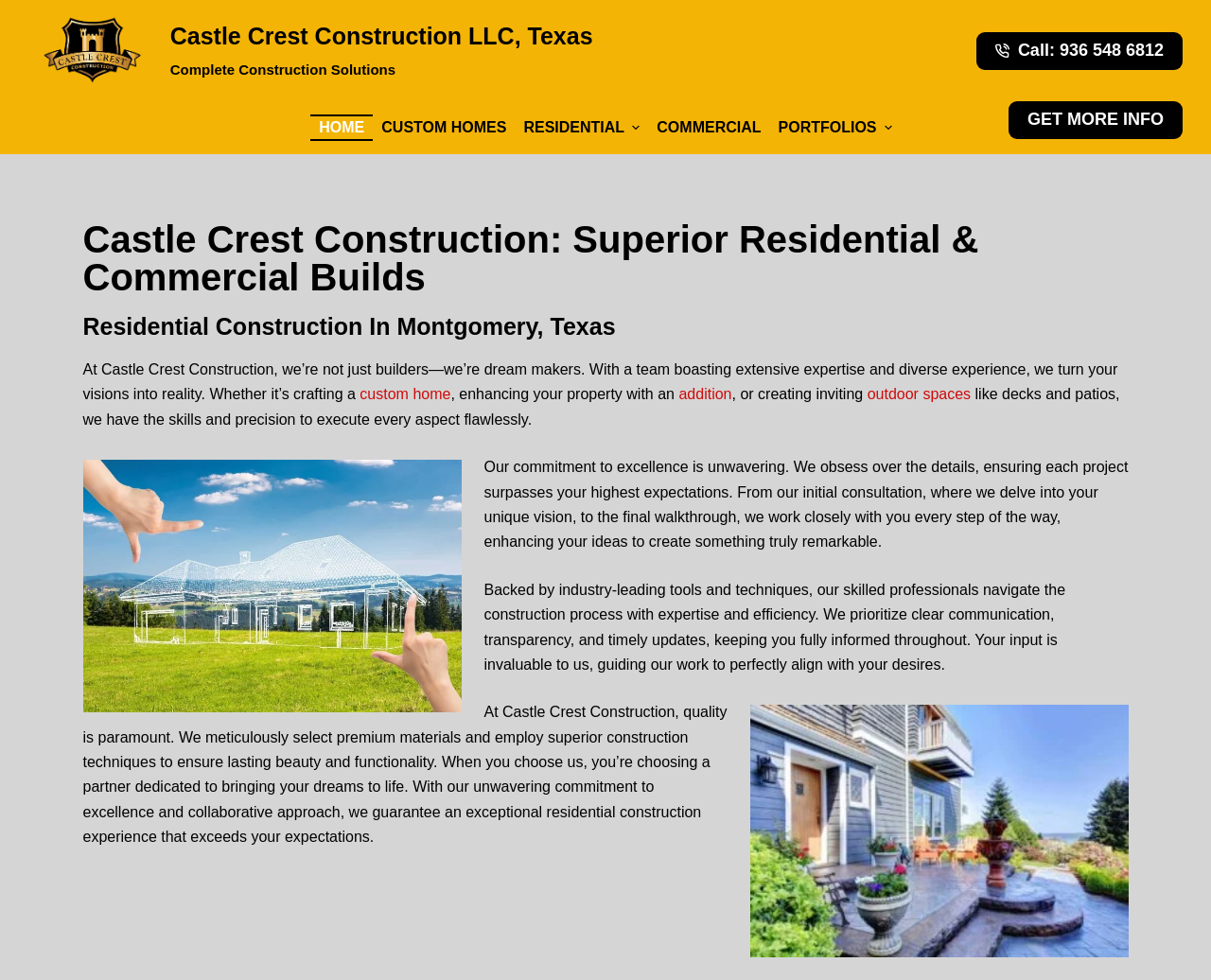Please find the bounding box coordinates of the element that must be clicked to perform the given instruction: "Get more information". The coordinates should be four float numbers from 0 to 1, i.e., [left, top, right, bottom].

[0.833, 0.103, 0.977, 0.142]